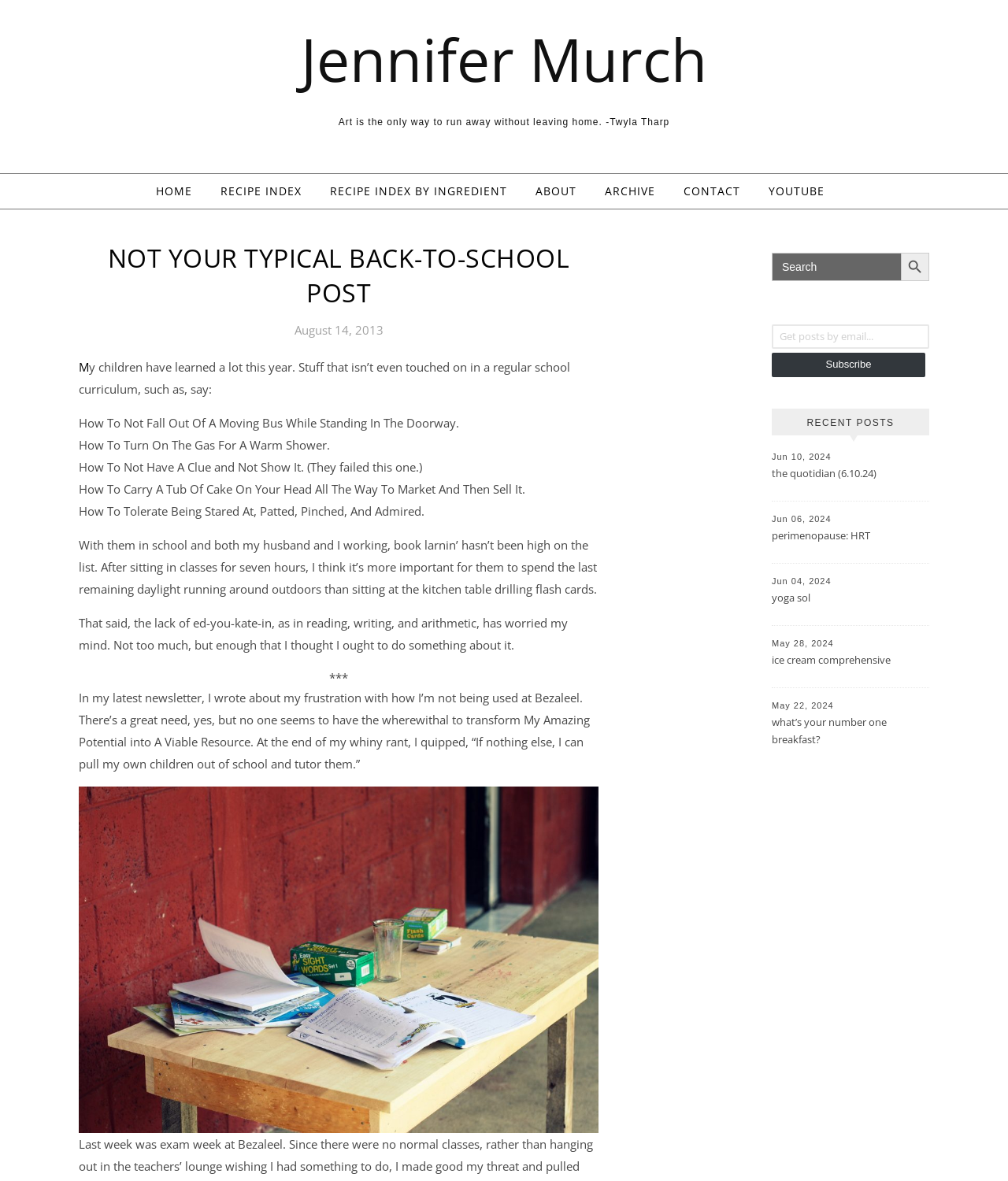Write an exhaustive caption that covers the webpage's main aspects.

This webpage is a personal blog post titled "Not Your Typical Back-to-School Post" by Jennifer Murch. At the top, there is a quote from Twyla Tharp, "Art is the only way to run away without leaving home." Below the quote, there are six navigation links: "HOME", "RECIPE INDEX", "RECIPE INDEX BY INGREDIENT", "ABOUT", "ARCHIVE", and "CONTACT", followed by a "YOUTUBE" link.

The main content of the blog post is divided into several sections. The first section has a heading "NOT YOUR TYPICAL BACK-TO-SCHOOL POST" and a date "August 14, 2013". The author shares her thoughts on her children's education, mentioning that they have learned various skills outside of a regular school curriculum. The text is accompanied by a quote from the author's newsletter, where she expresses her frustration about not being utilized at Bezaleel.

Below the main content, there is an image. To the right of the main content, there is a search bar with a search button and an option to get posts by email. There is also a section titled "RECENT POSTS" with links to four recent blog posts, each with a date and a brief title.

At the top right corner of the page, there is a link to the author's name, "Jennifer Murch".